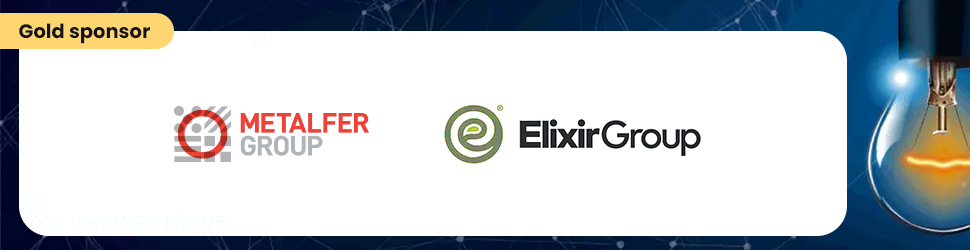What is the shape of the stylized letter in Elixir Group's logo?
Please provide a single word or phrase answer based on the image.

e